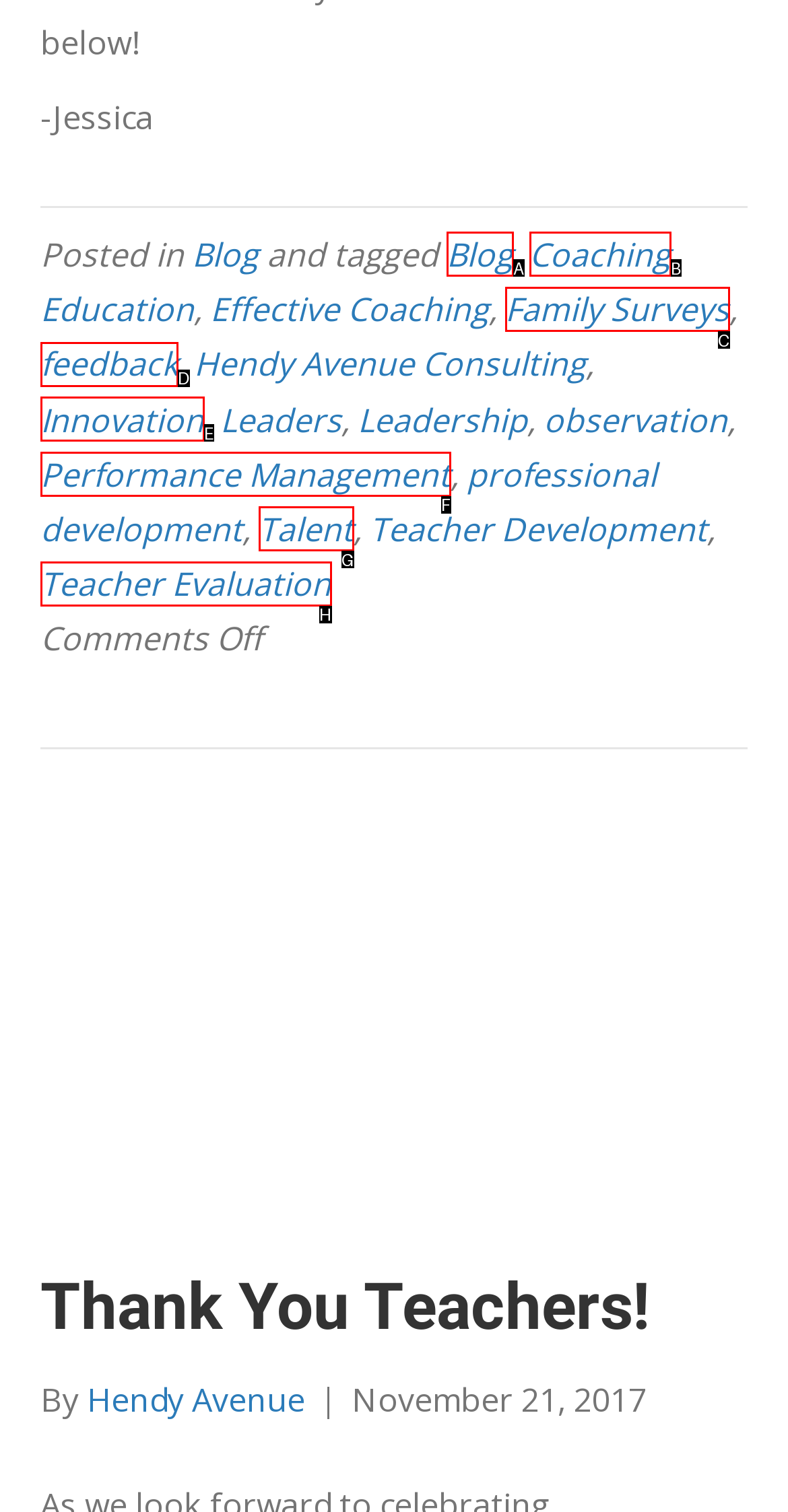With the description: Performance Management, find the option that corresponds most closely and answer with its letter directly.

F